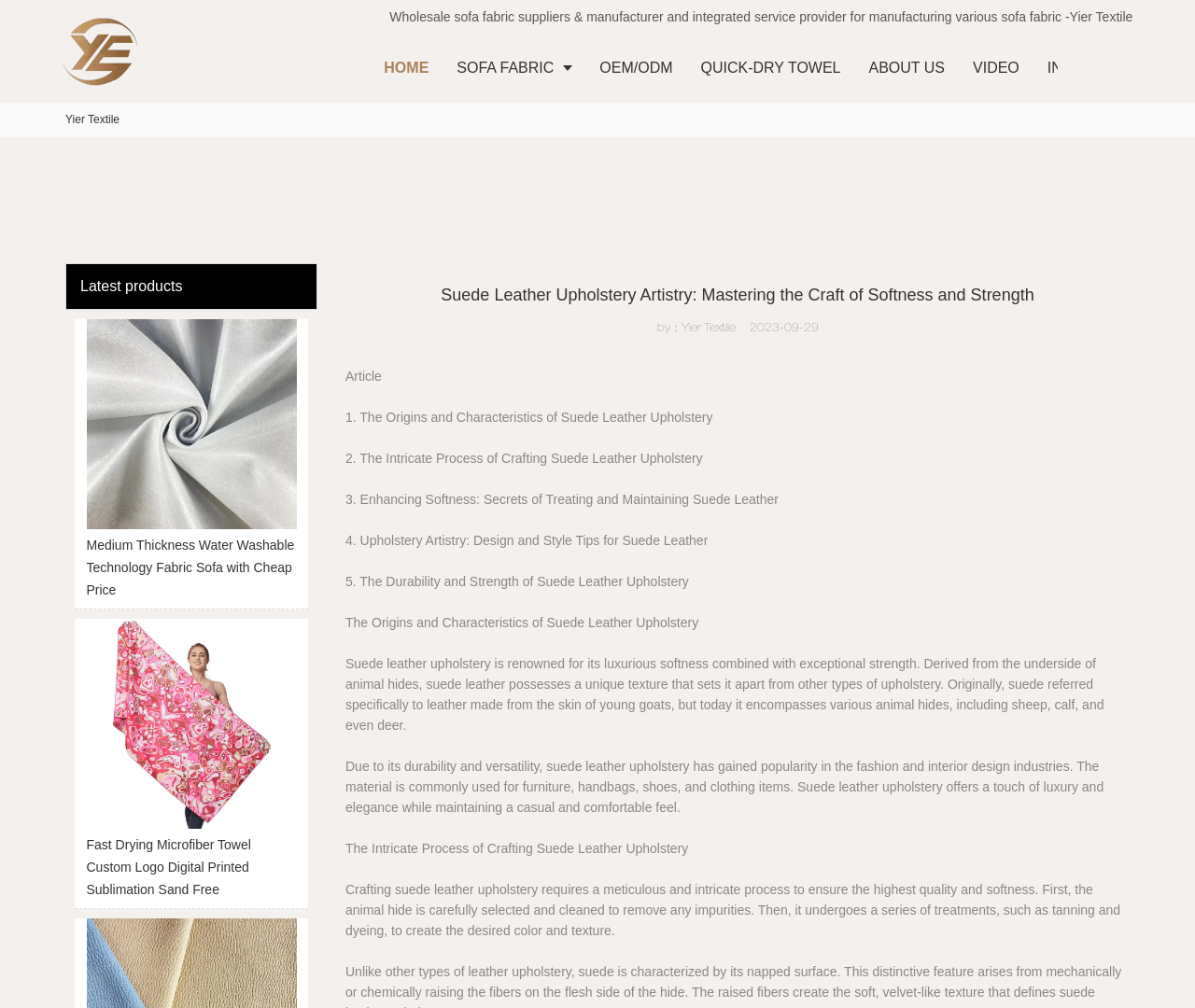Indicate the bounding box coordinates of the clickable region to achieve the following instruction: "View the 'Medium Thickness Water Washable Technology Fabric Sofa with Cheap Price' product."

[0.062, 0.316, 0.258, 0.603]